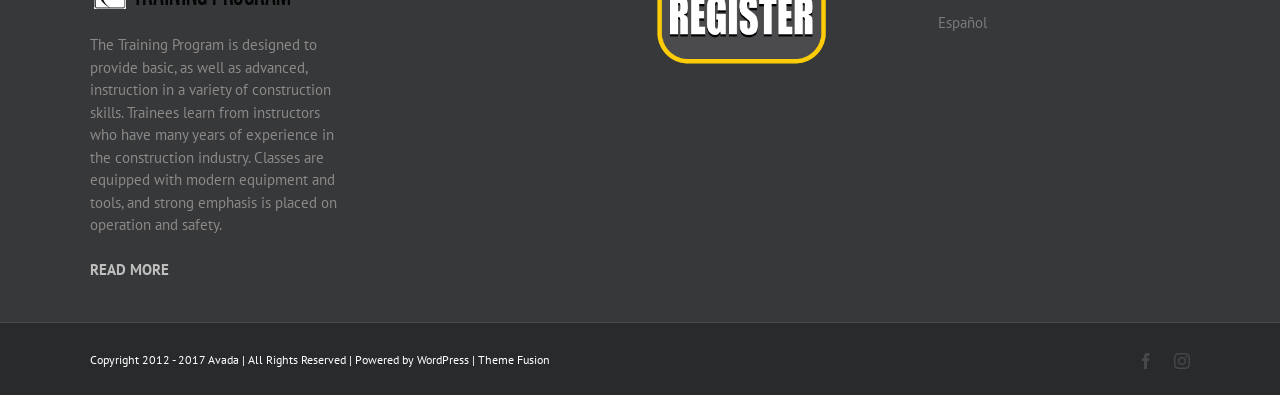What is the language of the 'READ MORE' link?
Answer the question with a detailed explanation, including all necessary information.

The language of the 'READ MORE' link is English because it is written in English and there is a separate link 'Español' which suggests that the webpage is available in Spanish as well.